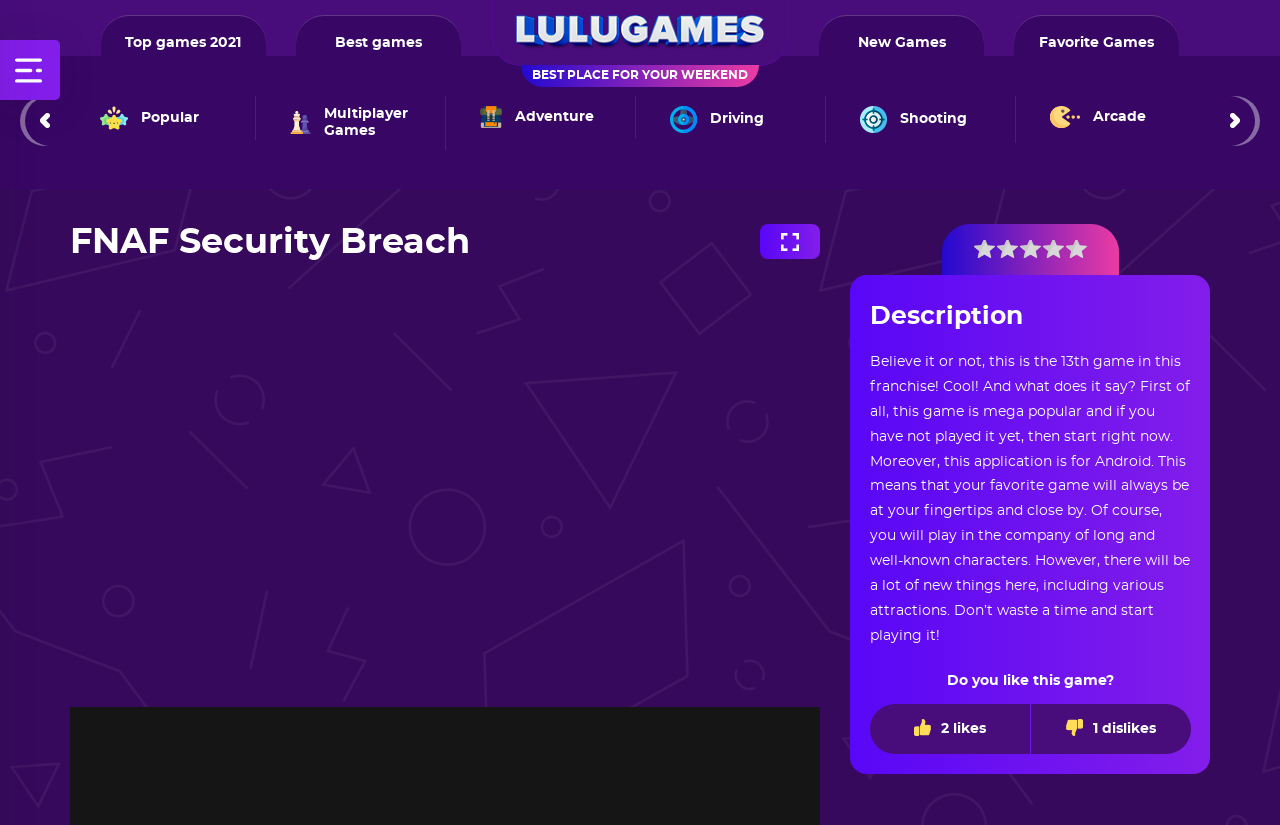Please identify the coordinates of the bounding box for the clickable region that will accomplish this instruction: "Like this game".

[0.68, 0.853, 0.805, 0.914]